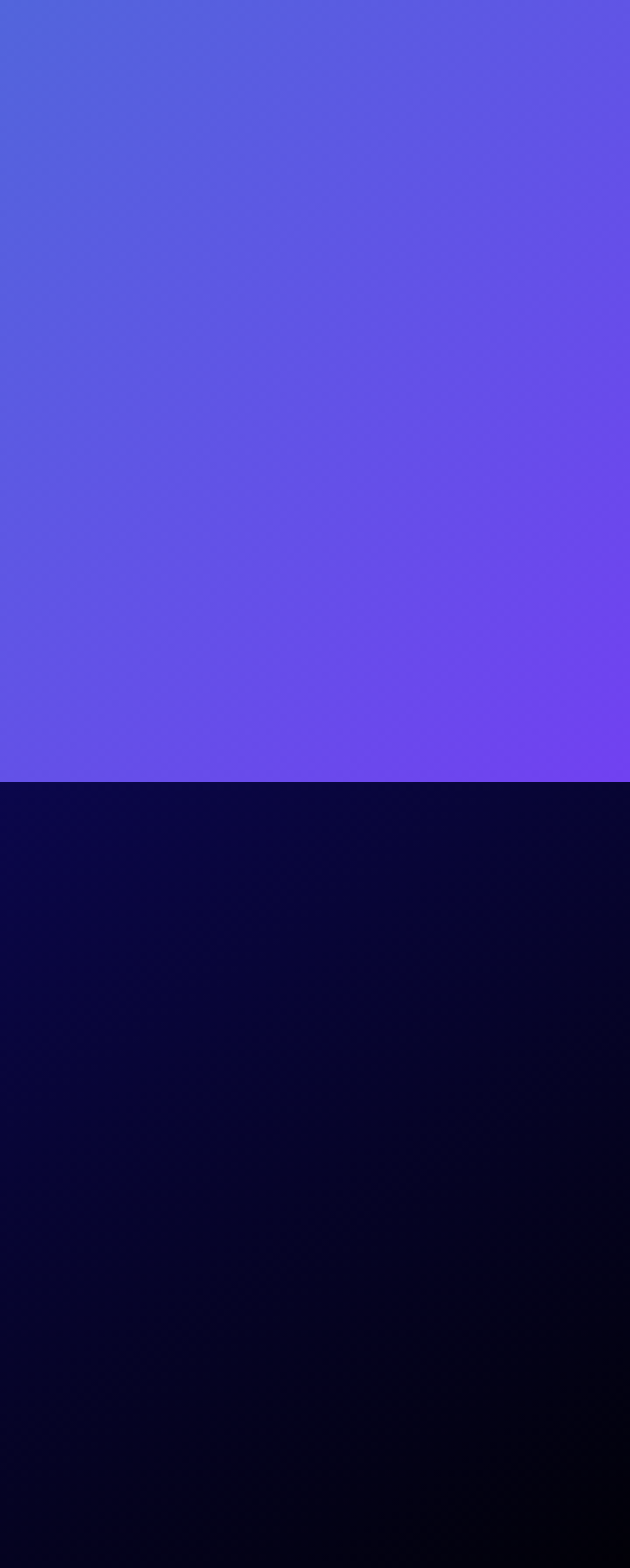Specify the bounding box coordinates of the element's region that should be clicked to achieve the following instruction: "go to January 2023". The bounding box coordinates consist of four float numbers between 0 and 1, in the format [left, top, right, bottom].

None